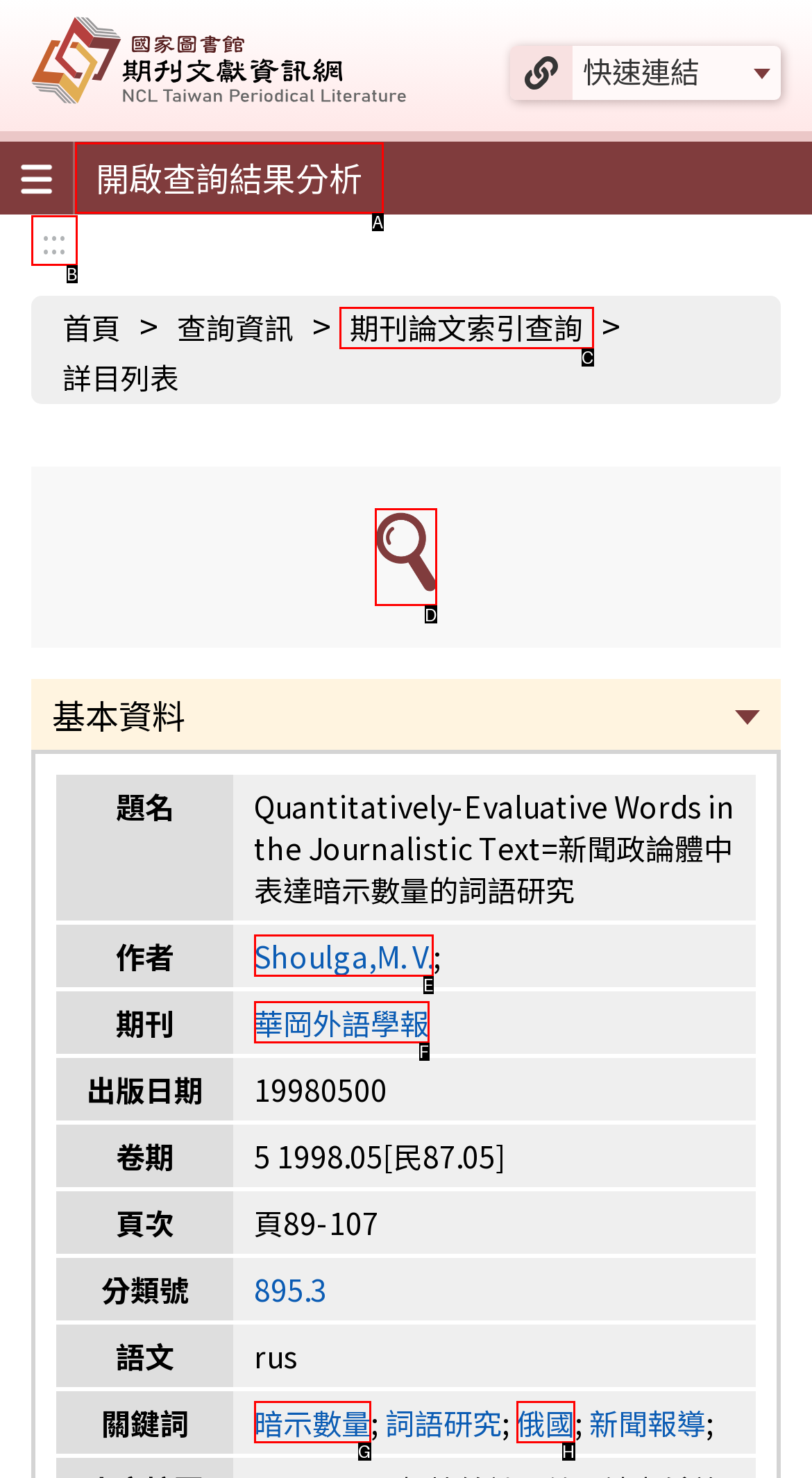Identify the correct option to click in order to complete this task: Search for related information using '延伸查詢'
Answer with the letter of the chosen option directly.

D